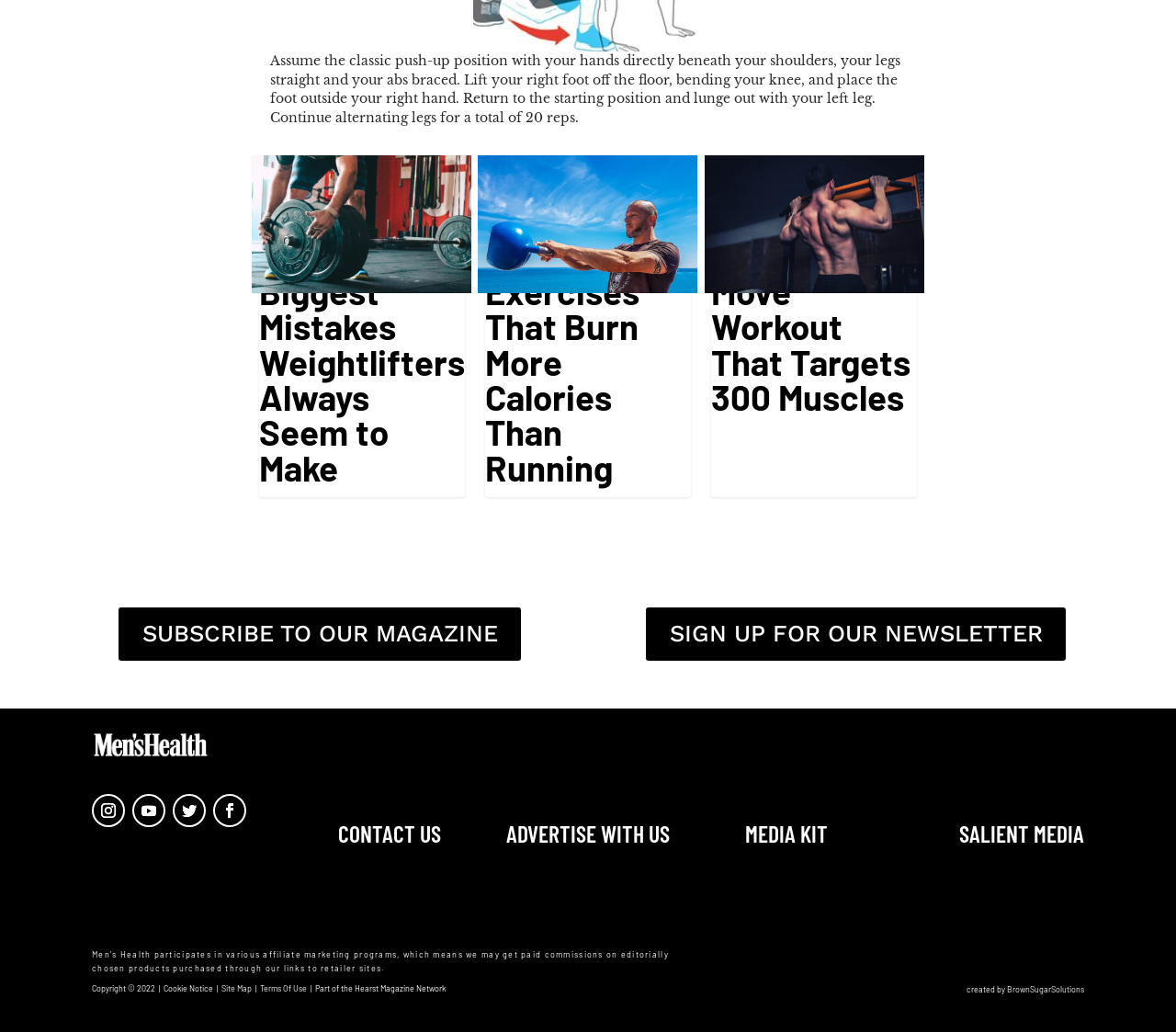Please identify the coordinates of the bounding box that should be clicked to fulfill this instruction: "View the image about 8 cardio exercises that burn more calories than running".

[0.397, 0.139, 0.603, 0.295]